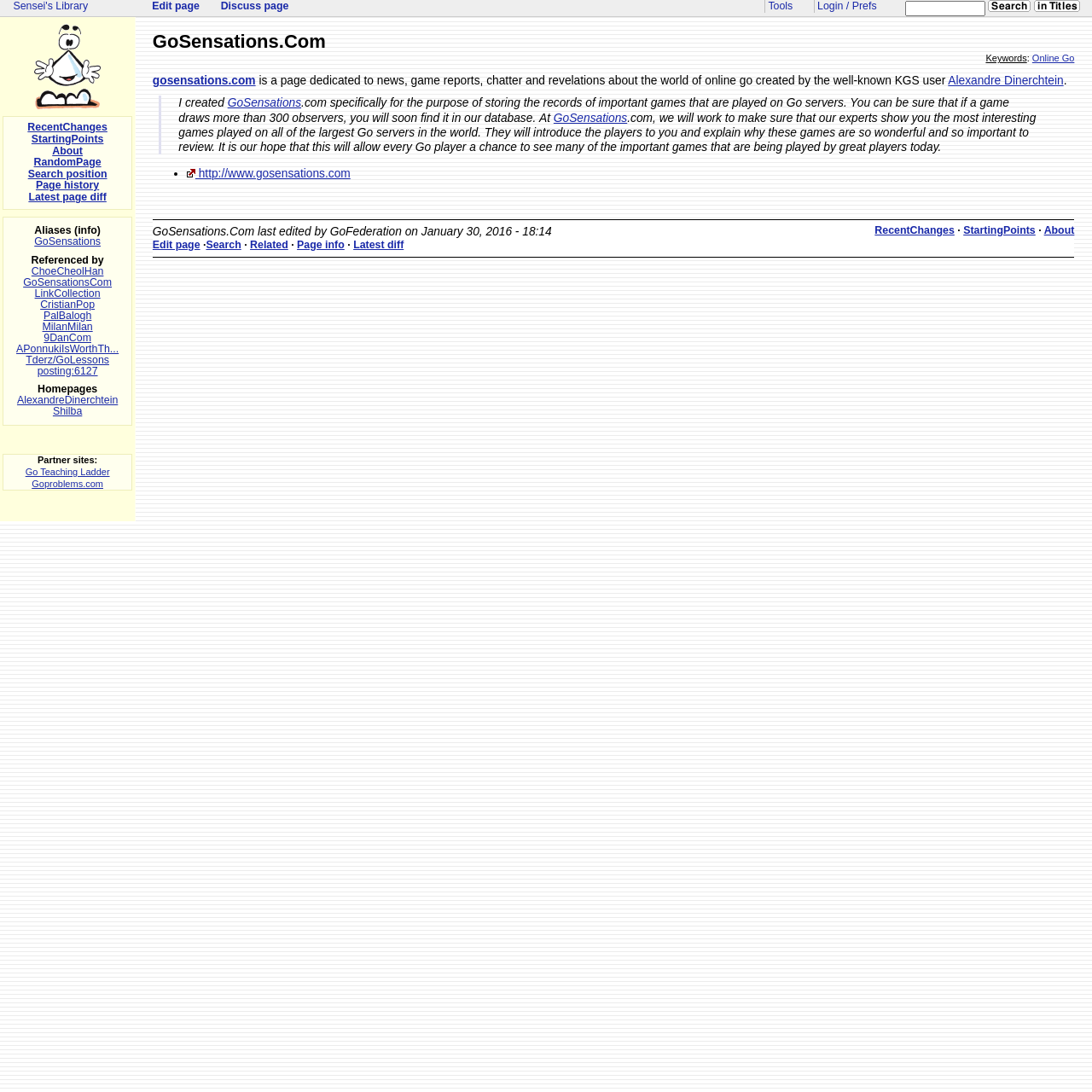What type of content can be found on GoSensations.com?
Provide a concise answer using a single word or phrase based on the image.

Game reports and news